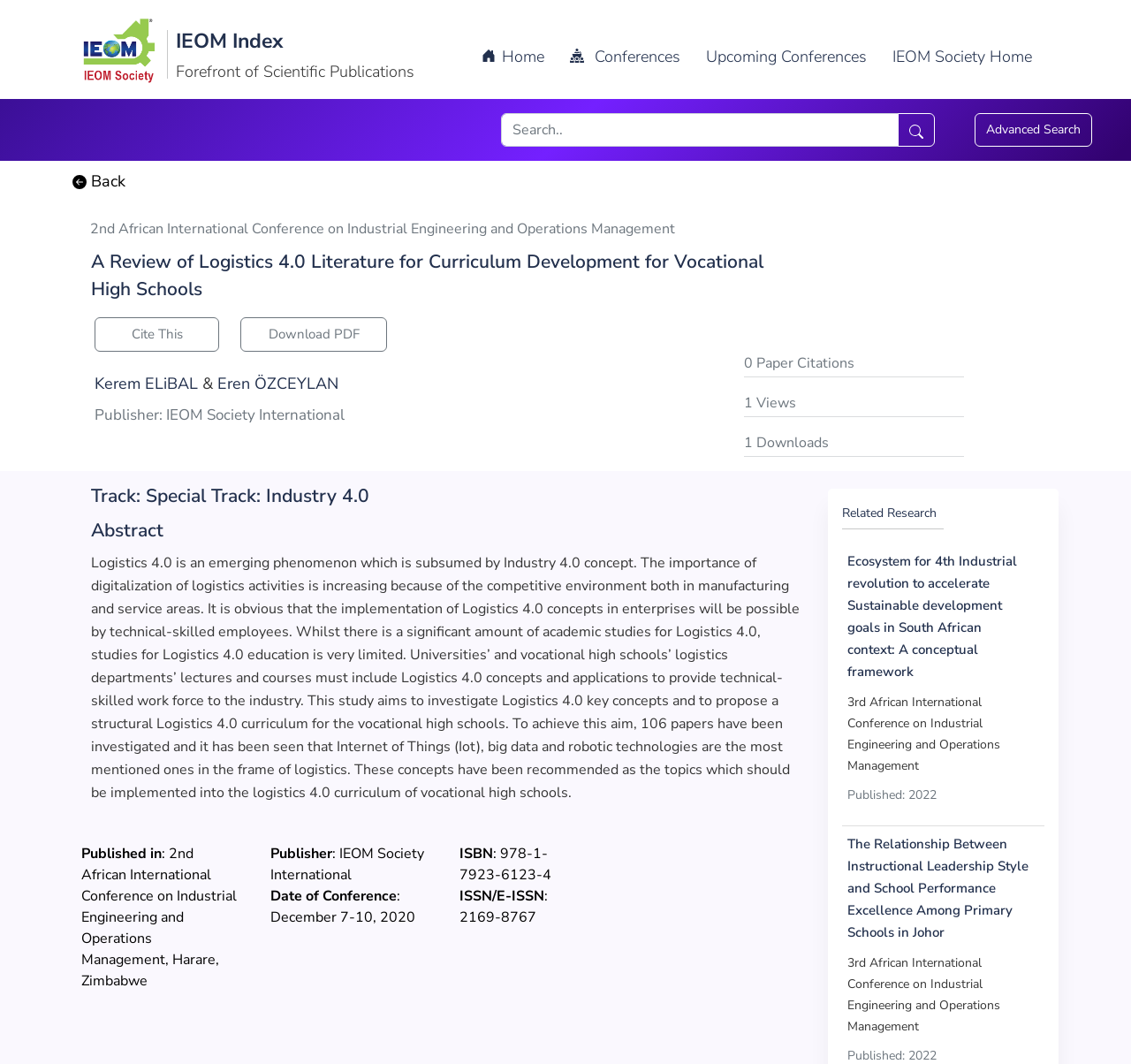Please indicate the bounding box coordinates for the clickable area to complete the following task: "Cite this article". The coordinates should be specified as four float numbers between 0 and 1, i.e., [left, top, right, bottom].

[0.084, 0.298, 0.194, 0.331]